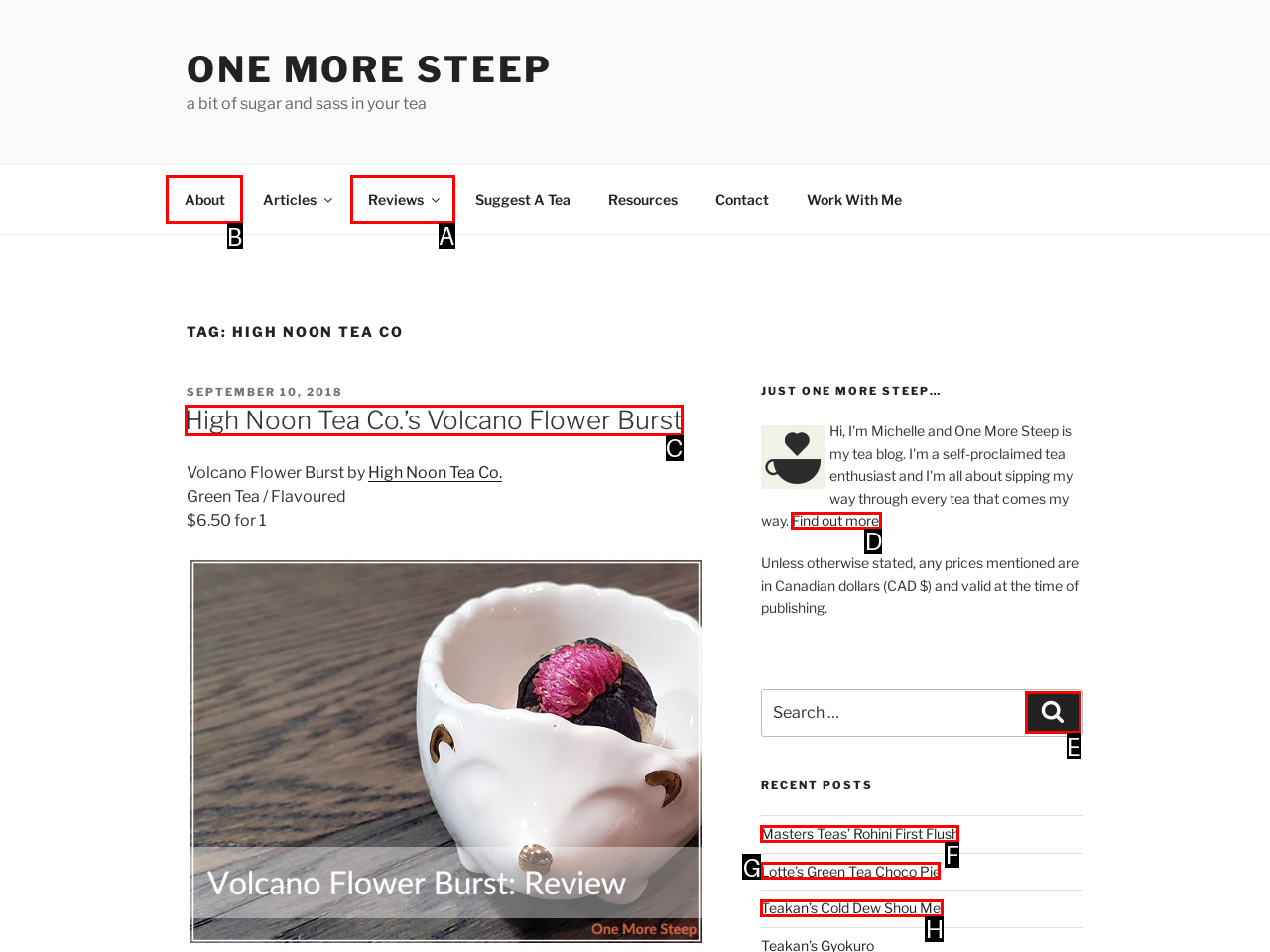From the available options, which lettered element should I click to complete this task: Click on About?

B